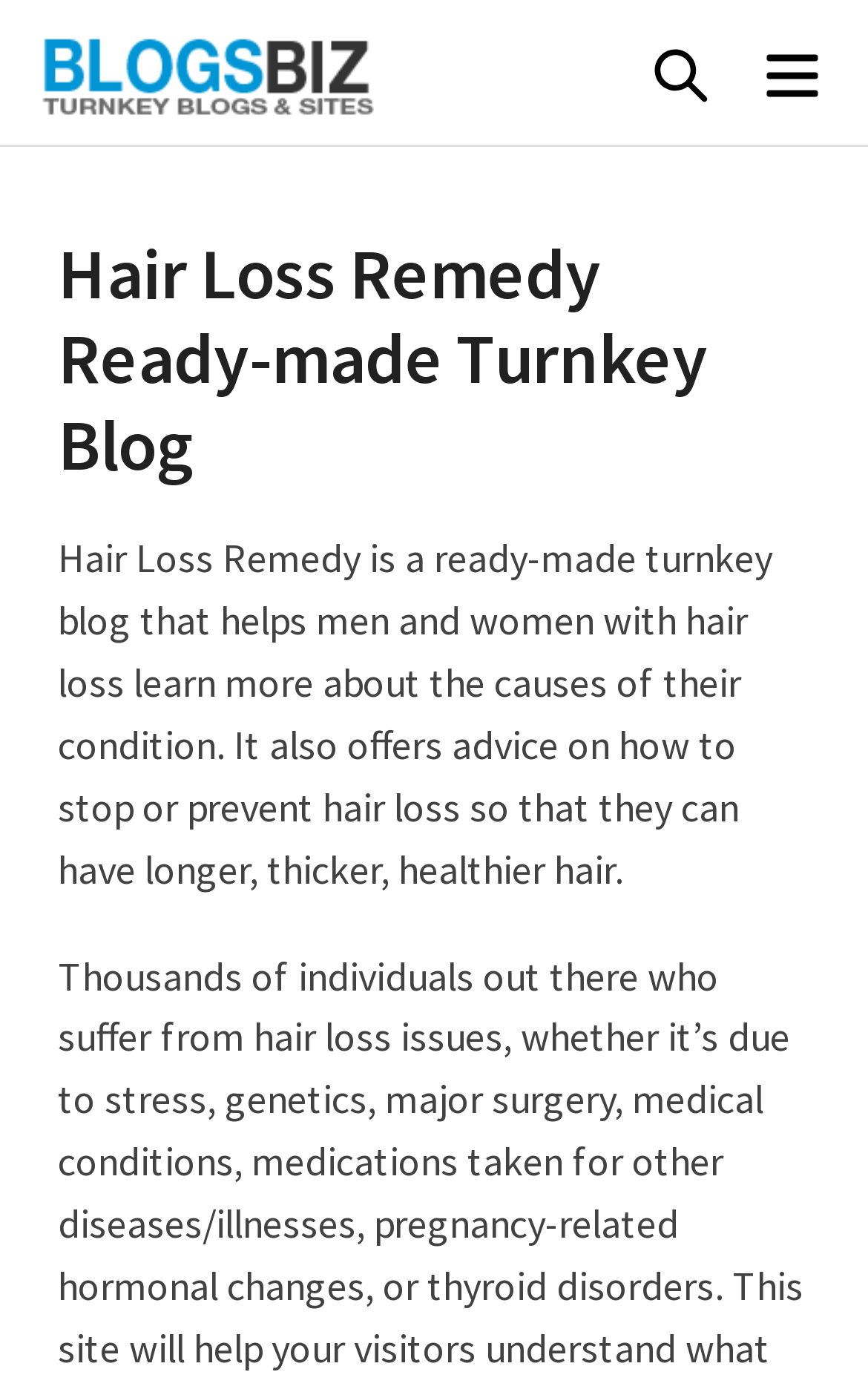How many buttons are in the top-right corner?
Based on the image, respond with a single word or phrase.

2